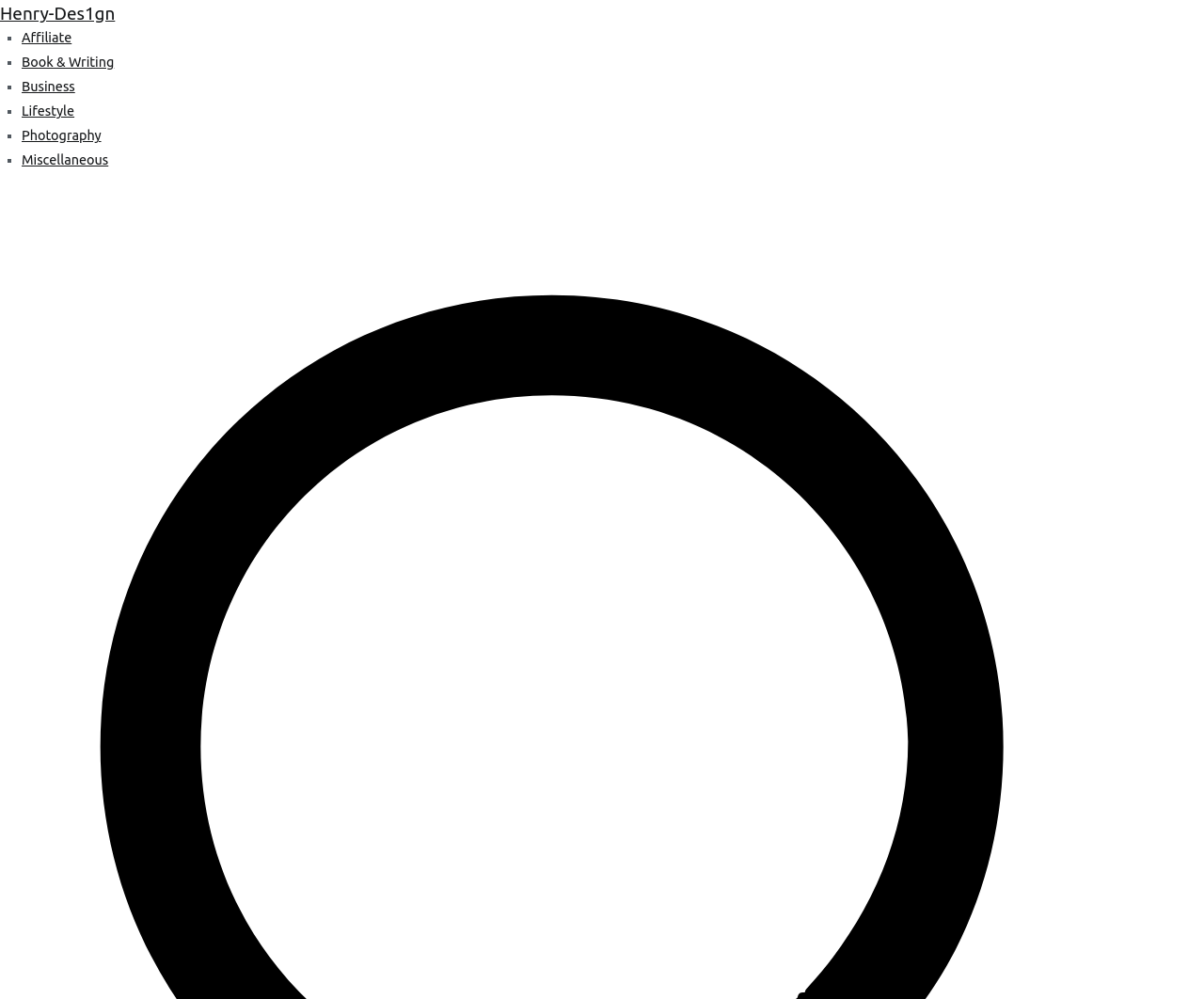Please answer the following question using a single word or phrase: 
What symbol is used as a list marker?

■